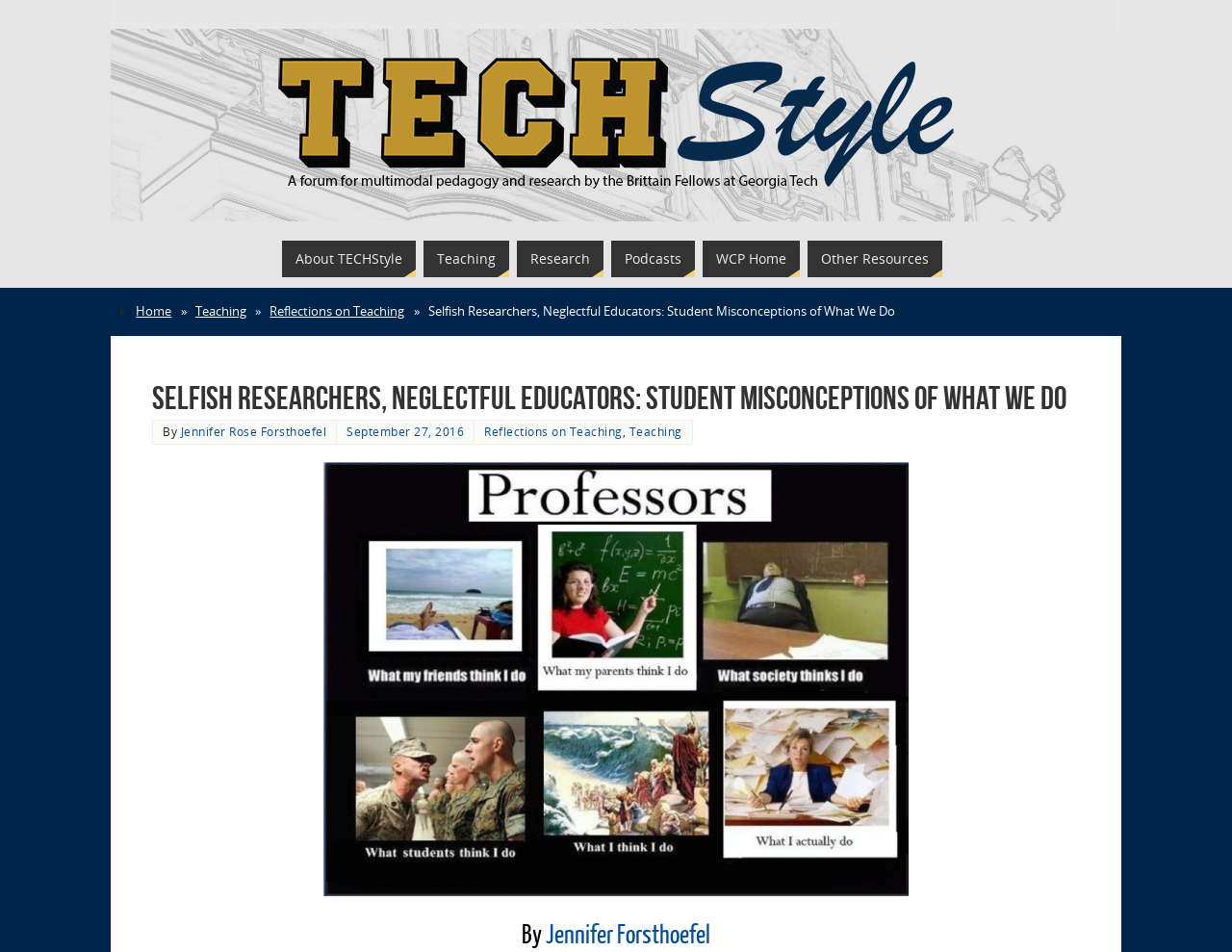Identify the bounding box coordinates necessary to click and complete the given instruction: "visit the WCP home page".

[0.57, 0.253, 0.649, 0.291]